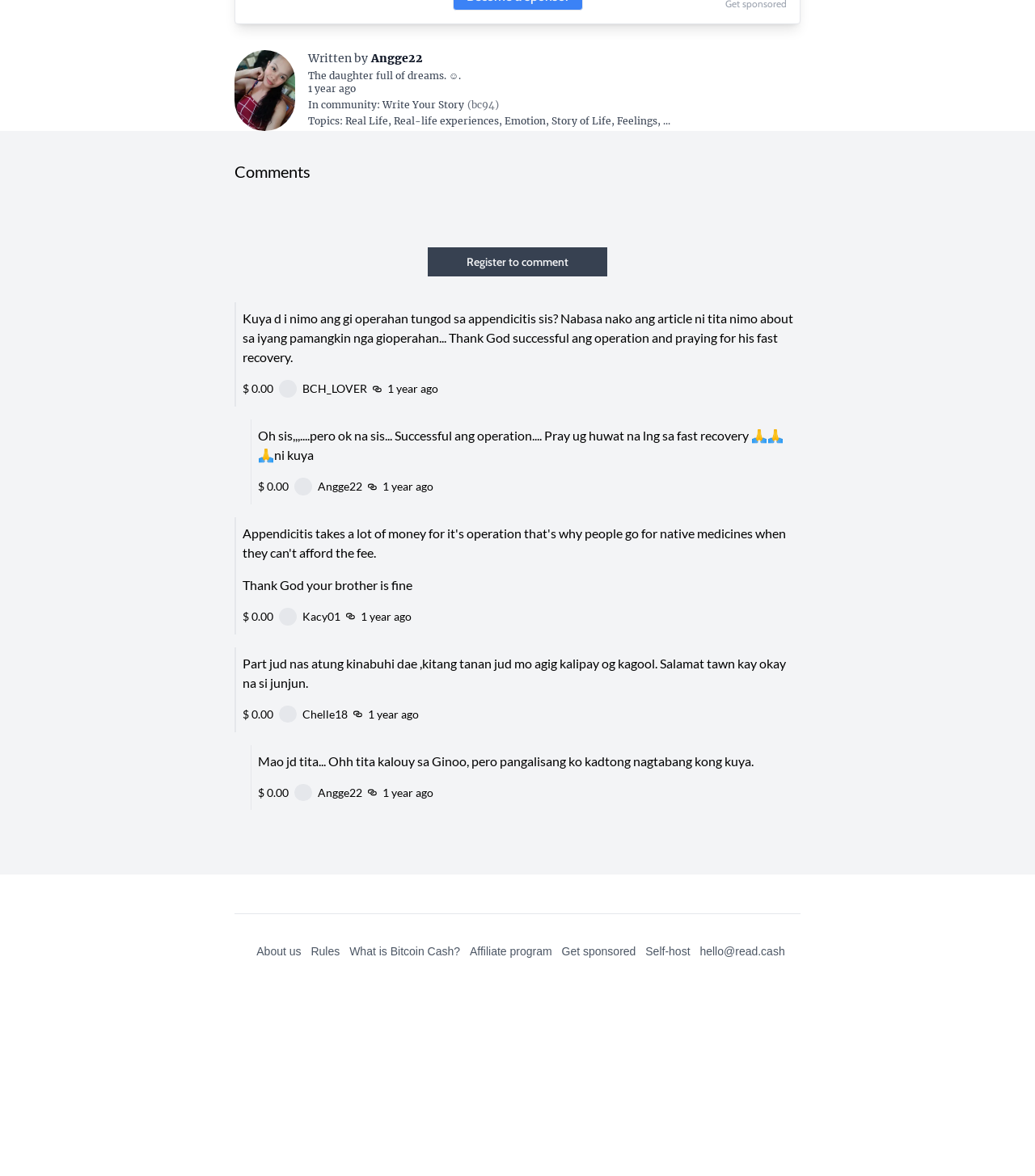Determine the bounding box coordinates of the clickable region to execute the instruction: "Contact the support team". The coordinates should be four float numbers between 0 and 1, denoted as [left, top, right, bottom].

[0.676, 0.804, 0.758, 0.815]